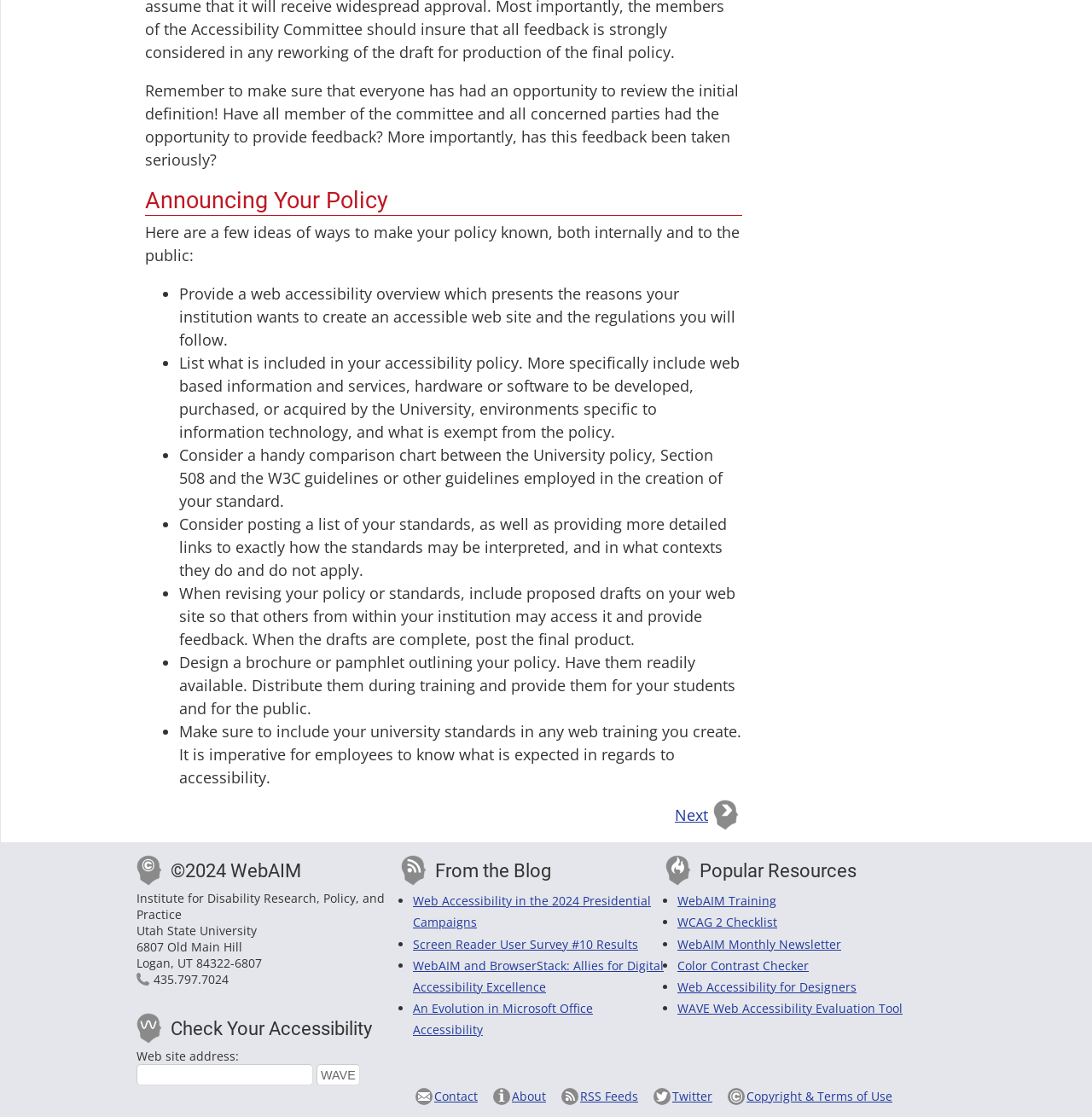What is the name of the institution?
Based on the screenshot, provide your answer in one word or phrase.

Utah State University